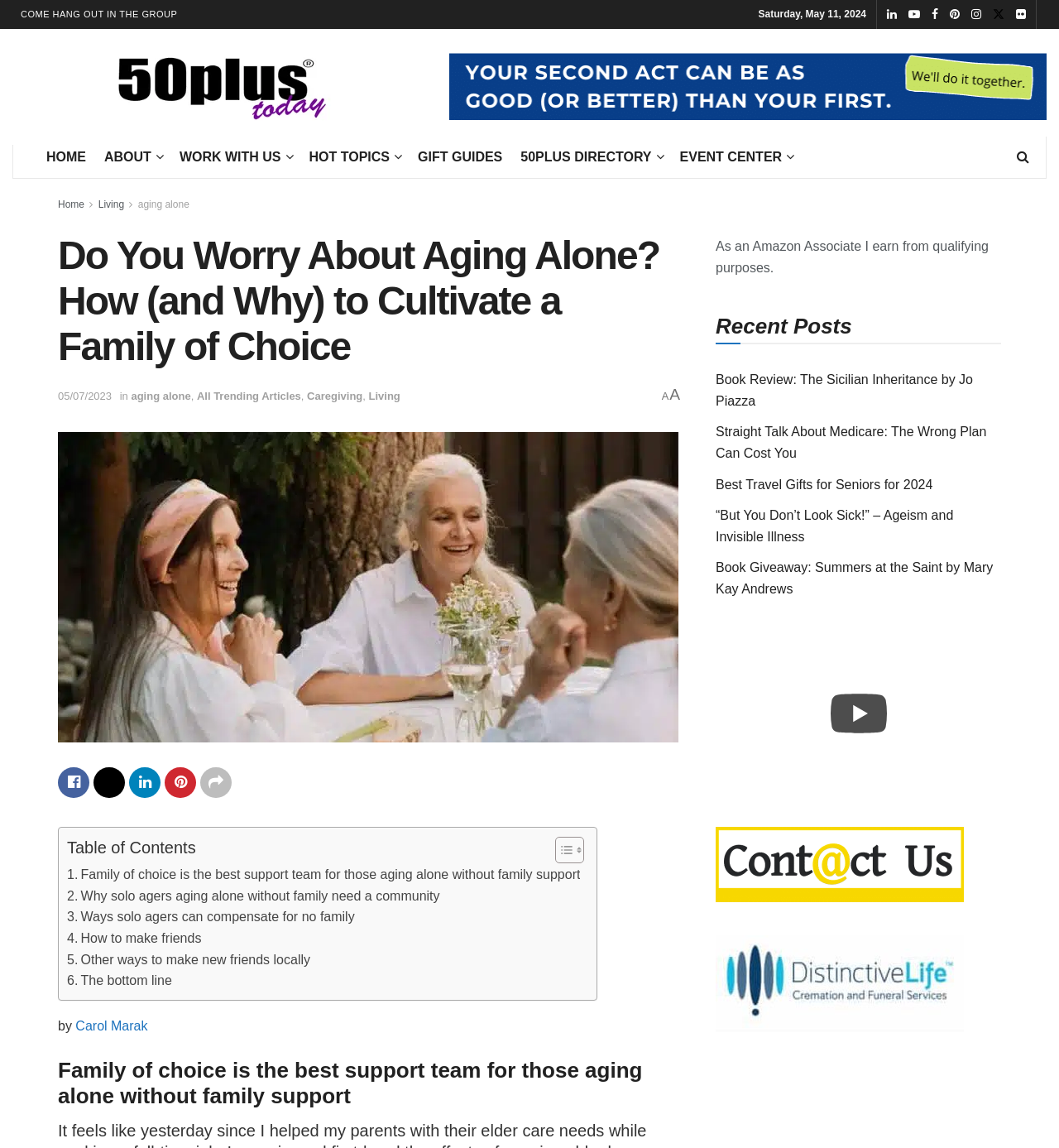Use a single word or phrase to answer the question:
What is the purpose of the 'Toggle Table of Content' button?

To show or hide the table of contents